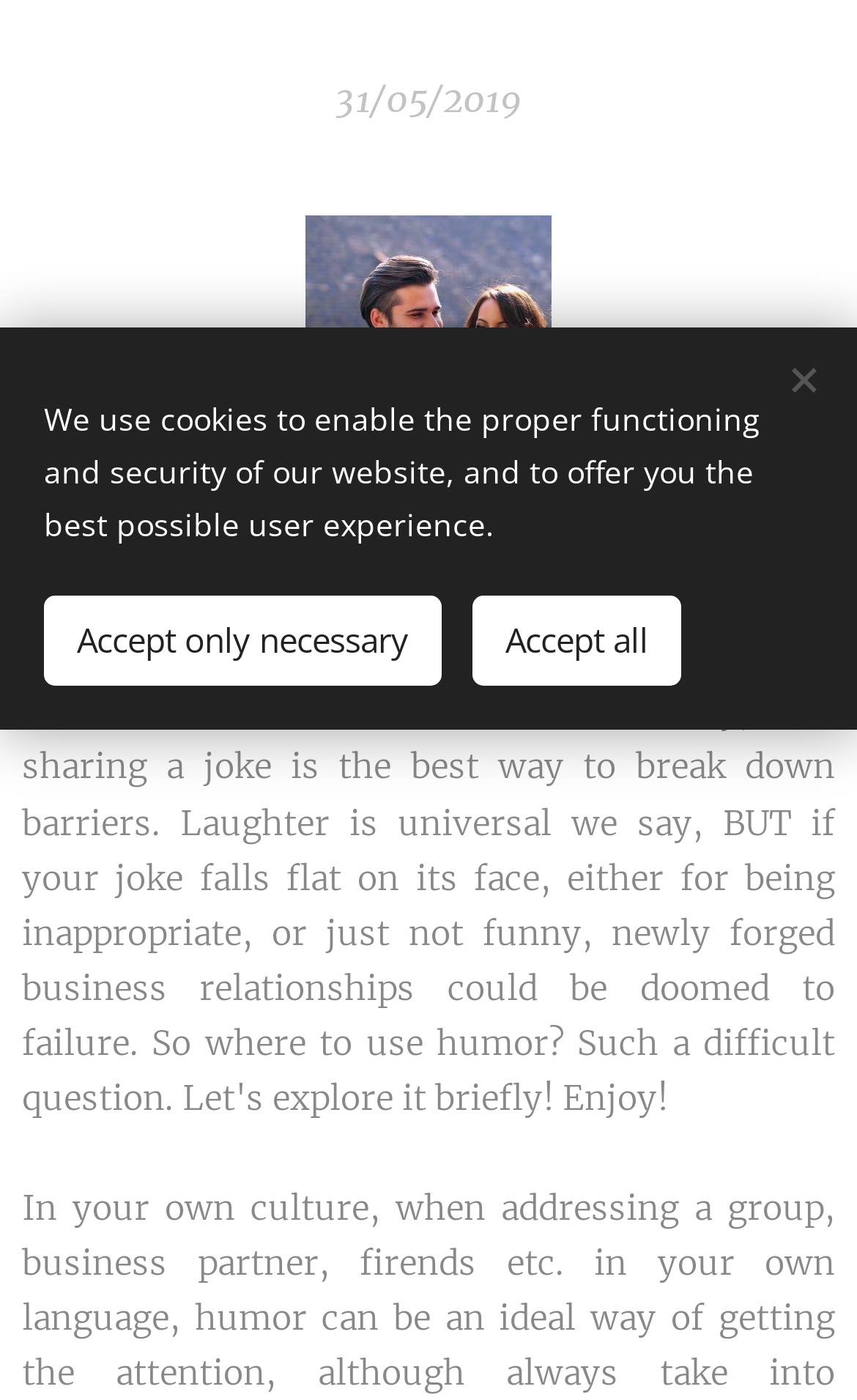Please determine the bounding box coordinates, formatted as (top-left x, top-left y, bottom-right x, bottom-right y), with all values as floating point numbers between 0 and 1. Identify the bounding box of the region described as: Accept only necessary

[0.051, 0.425, 0.515, 0.49]